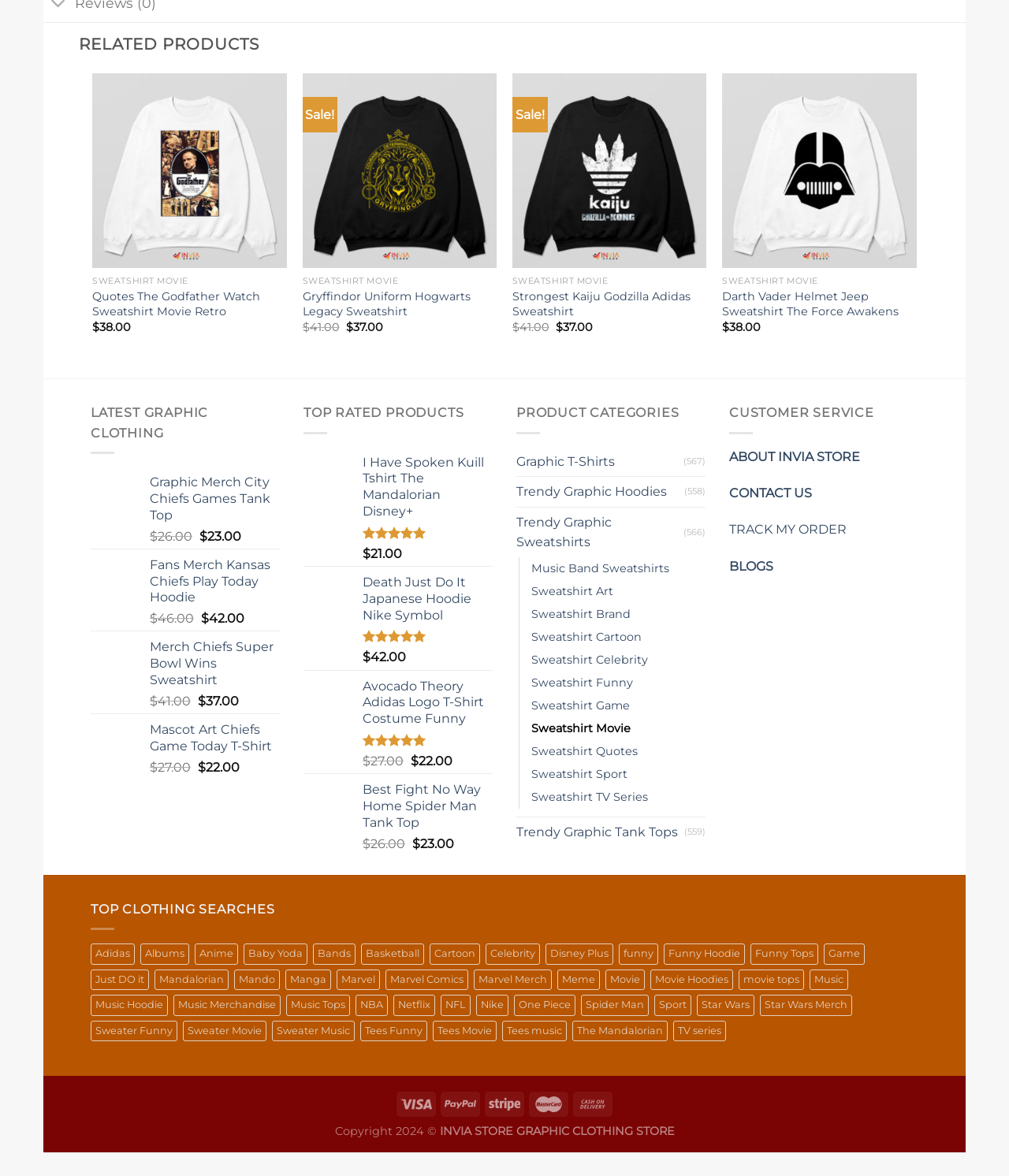Answer the following query concisely with a single word or phrase:
What is the category of the product 'Quotes The Godfather Watch Sweatshirt Movie Retro'?

SWEATSHIRT MOVIE